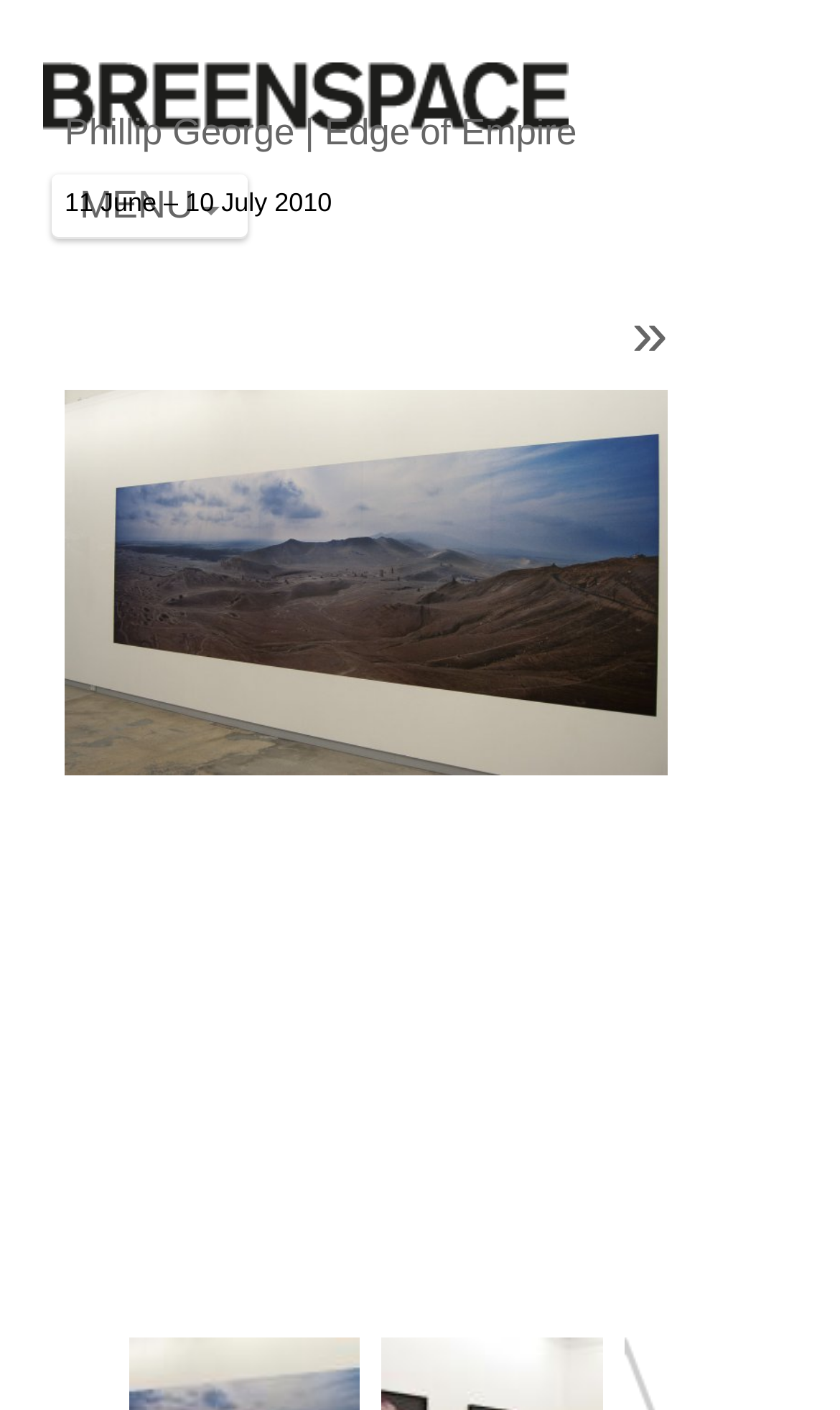Using the provided element description "MENU", determine the bounding box coordinates of the UI element.

[0.062, 0.124, 0.295, 0.17]